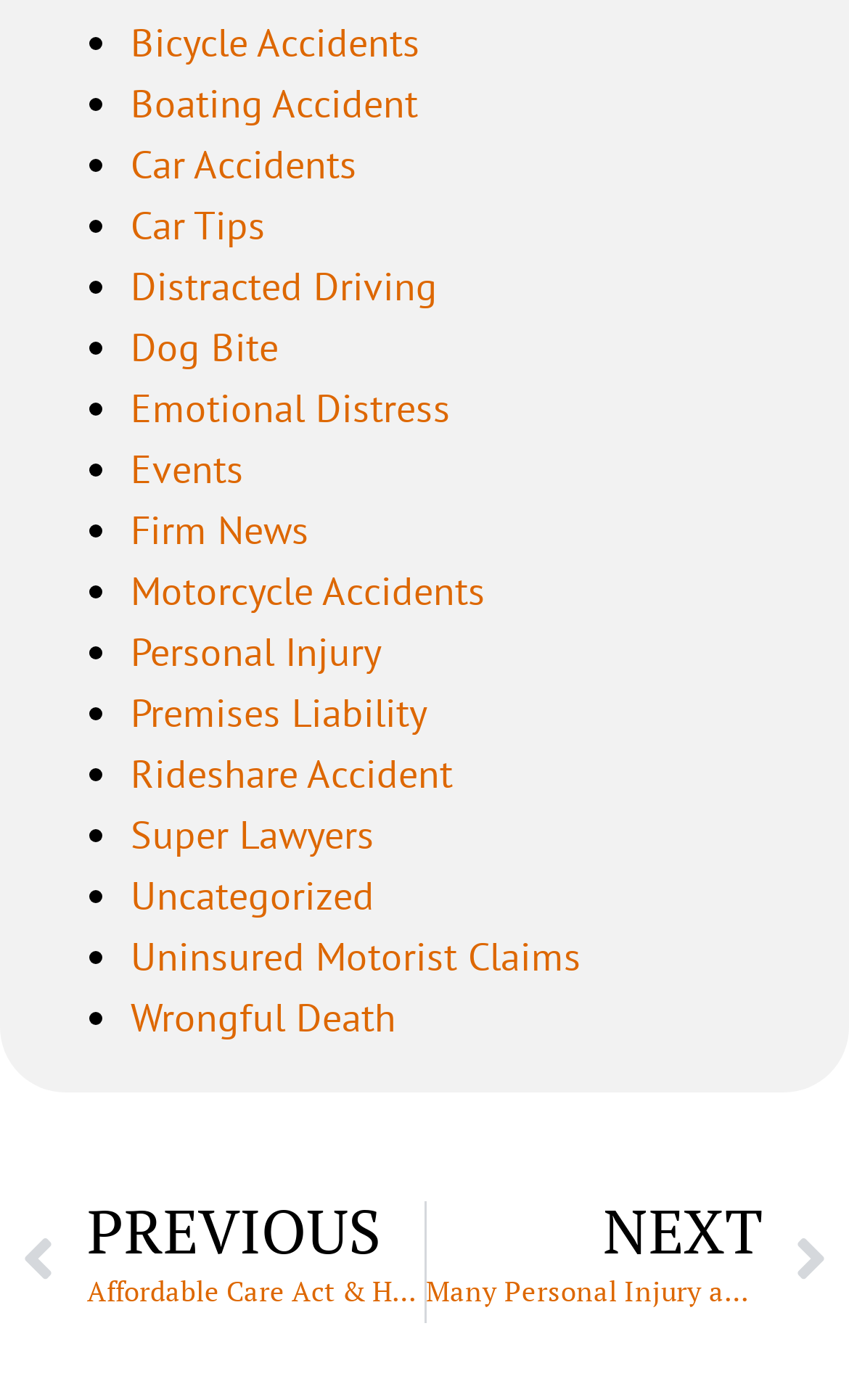How many links are in the list?
Respond with a short answer, either a single word or a phrase, based on the image.

25